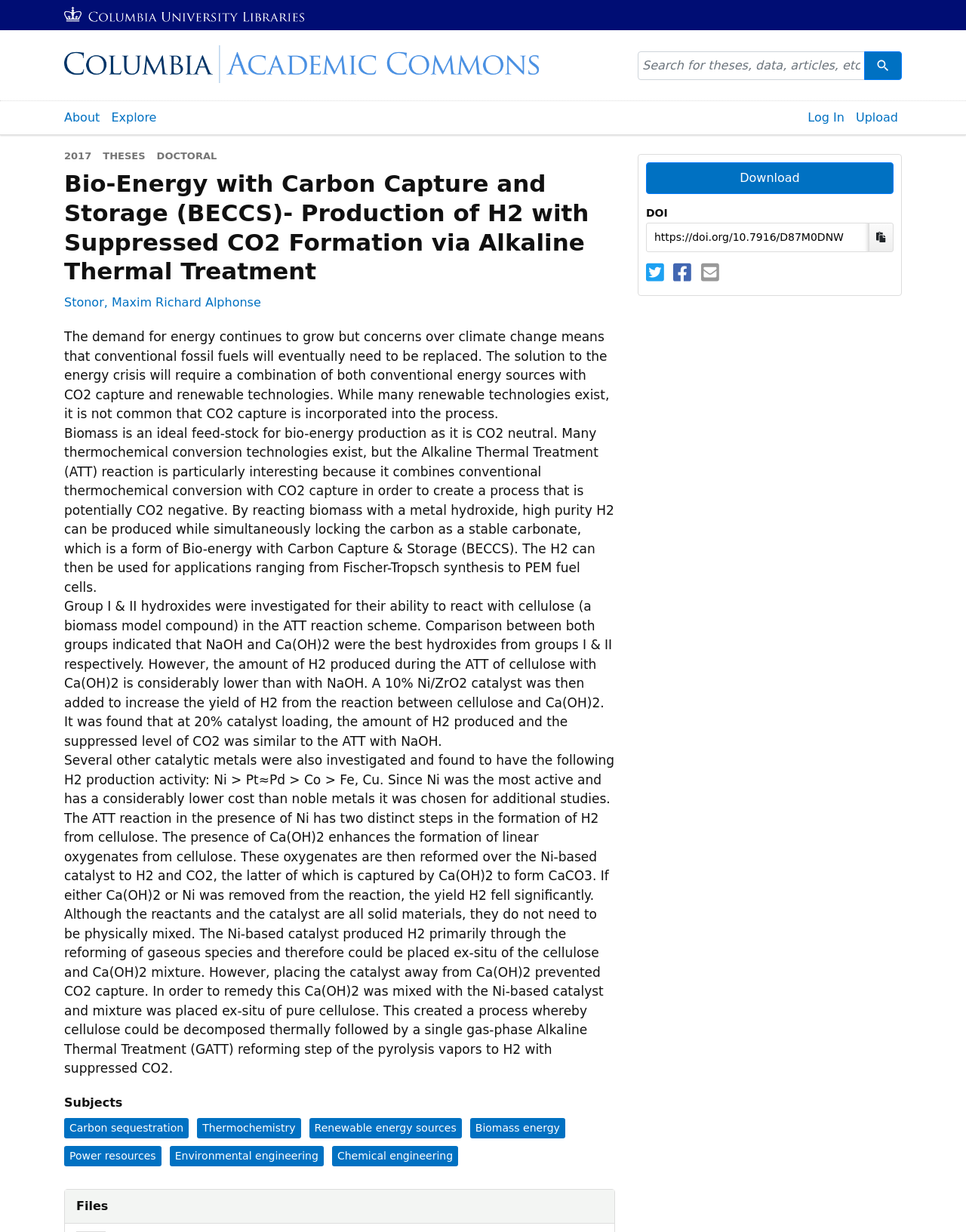Determine the bounding box coordinates for the element that should be clicked to follow this instruction: "Download the file". The coordinates should be given as four float numbers between 0 and 1, in the format [left, top, right, bottom].

[0.669, 0.132, 0.925, 0.157]